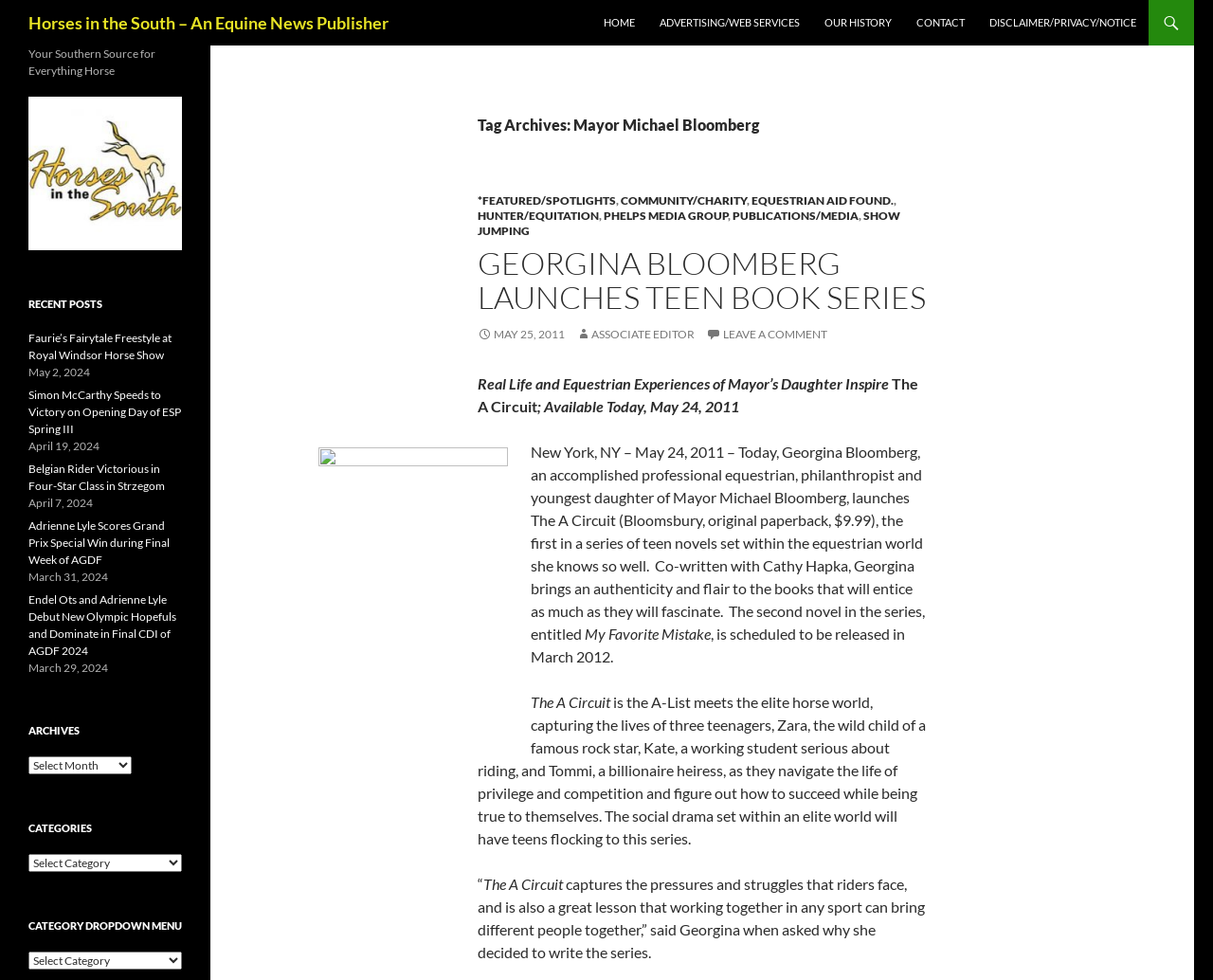How many categories are there in the 'CATEGORIES' section?
Please provide a full and detailed response to the question.

The 'CATEGORIES' section has a combobox, but it does not specify the number of categories. It only provides an option to select a category.